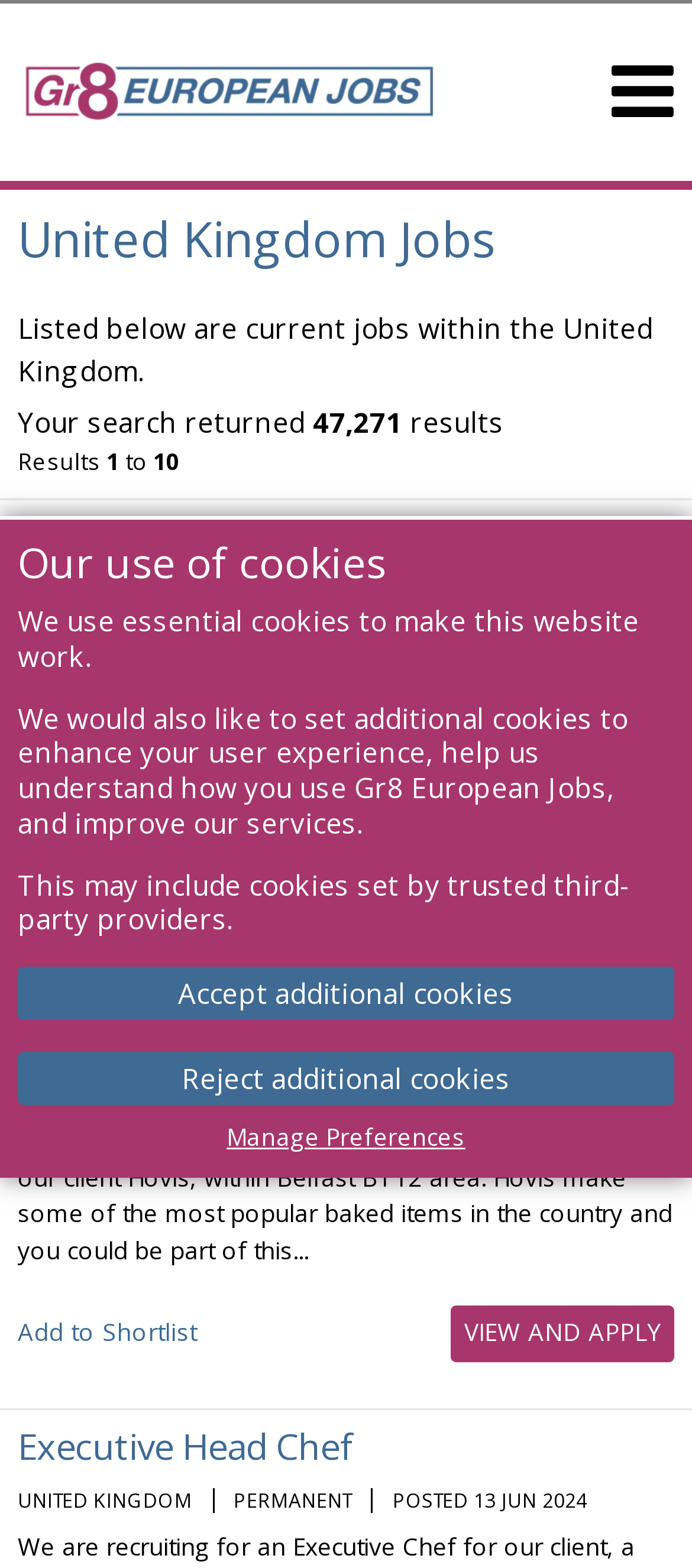Answer the question in a single word or phrase:
What is the location of the Baker job?

Belfast